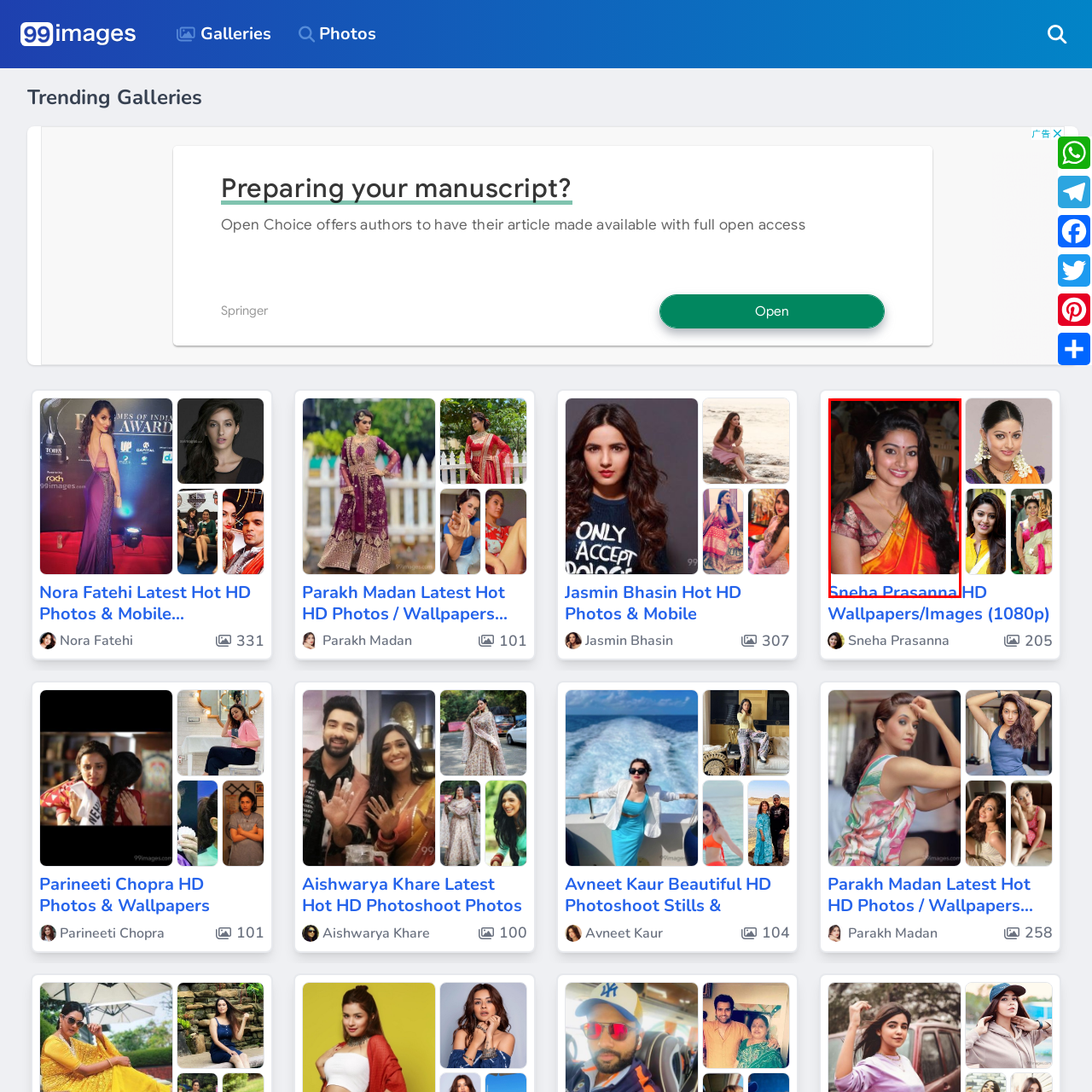Pay attention to the area highlighted by the red boundary and answer the question with a single word or short phrase: 
Is Sneha alone in the image?

No